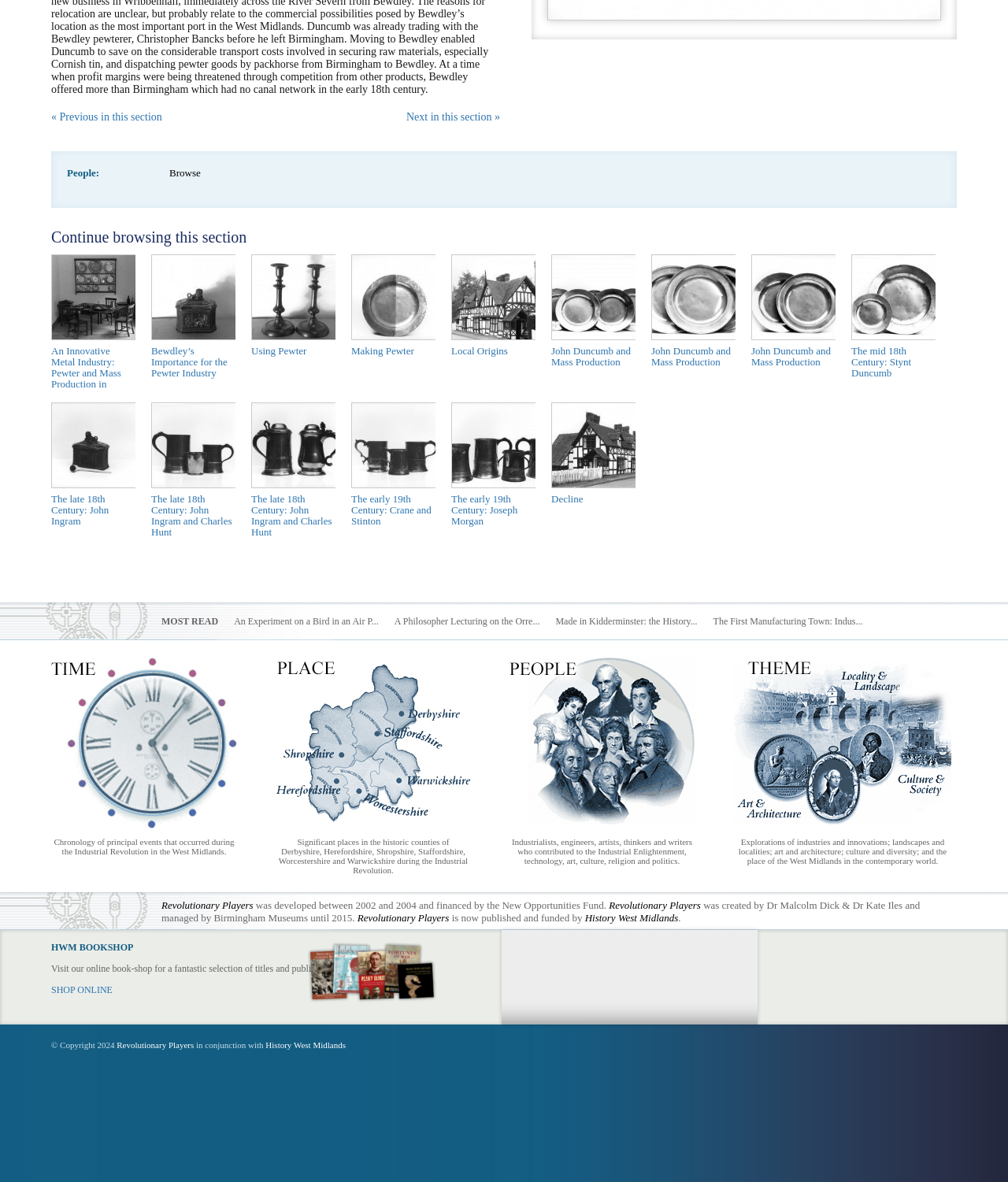Ascertain the bounding box coordinates for the UI element detailed here: "Using Pewter". The coordinates should be provided as [left, top, right, bottom] with each value being a float between 0 and 1.

[0.249, 0.215, 0.333, 0.33]